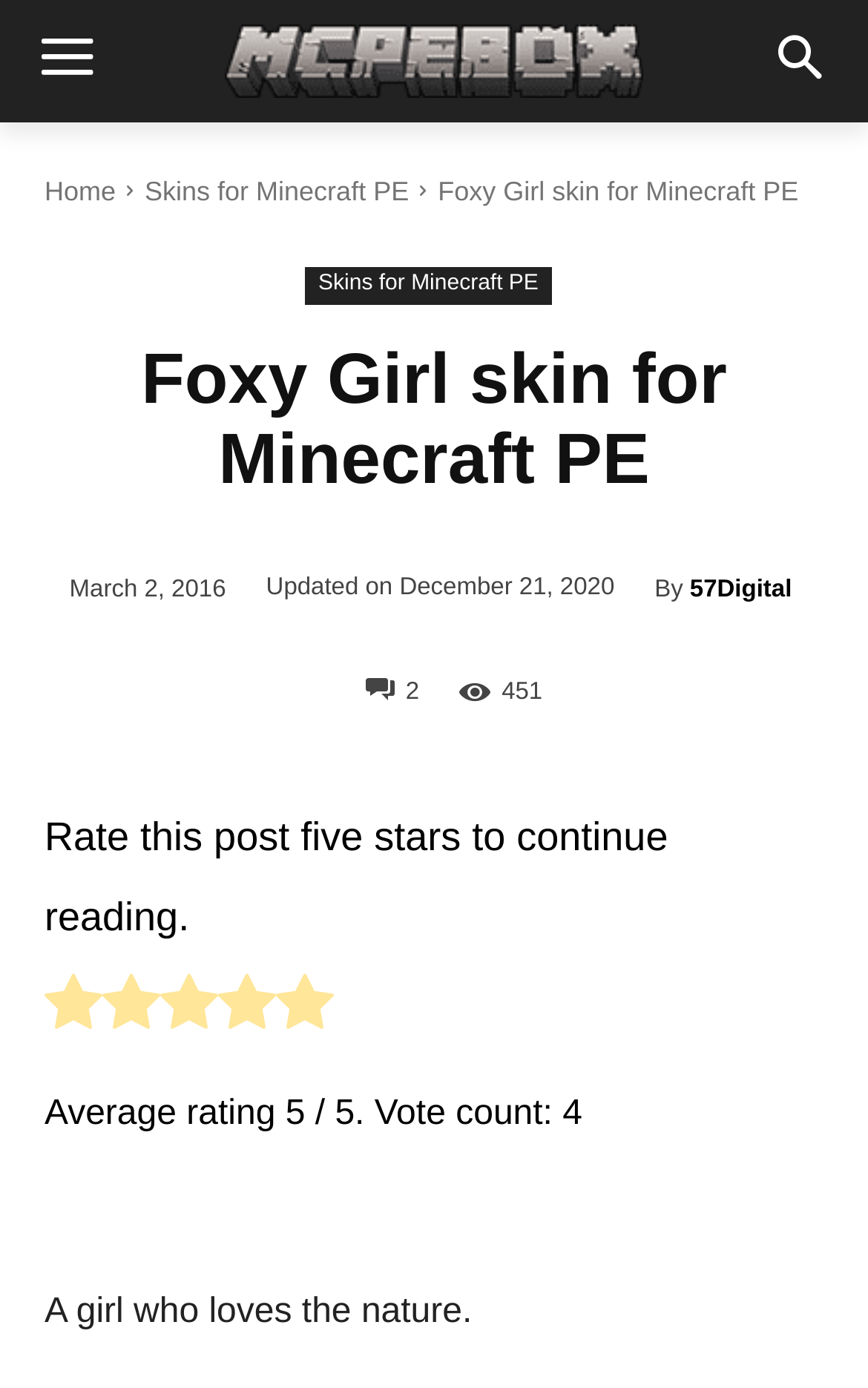Please provide a detailed answer to the question below by examining the image:
What is the average rating of the skin?

Although there is a section for rating, the average rating is not explicitly specified on the webpage. The webpage only shows the number of ratings and asks users to rate the skin.